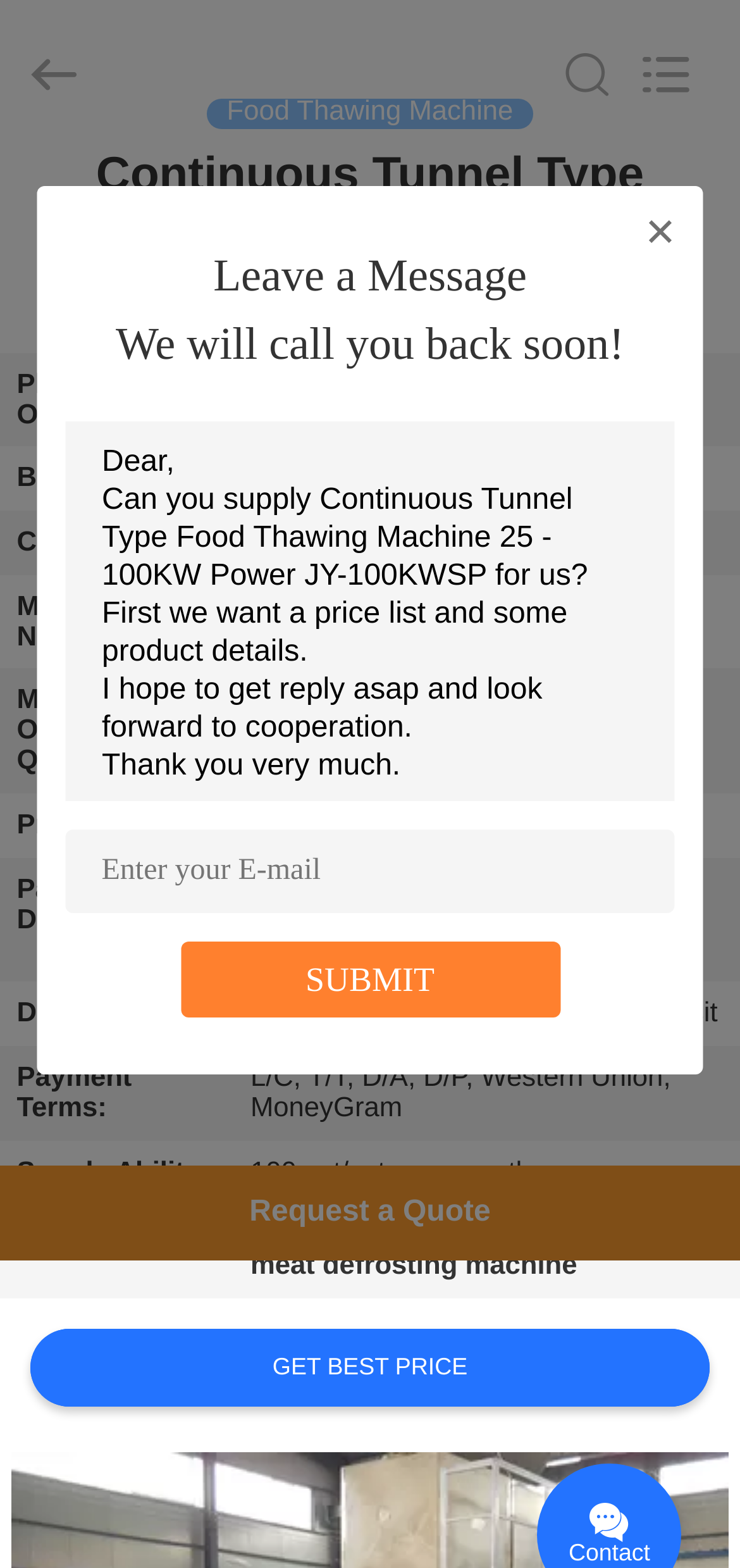Find and specify the bounding box coordinates that correspond to the clickable region for the instruction: "Submit your message".

[0.413, 0.613, 0.587, 0.637]